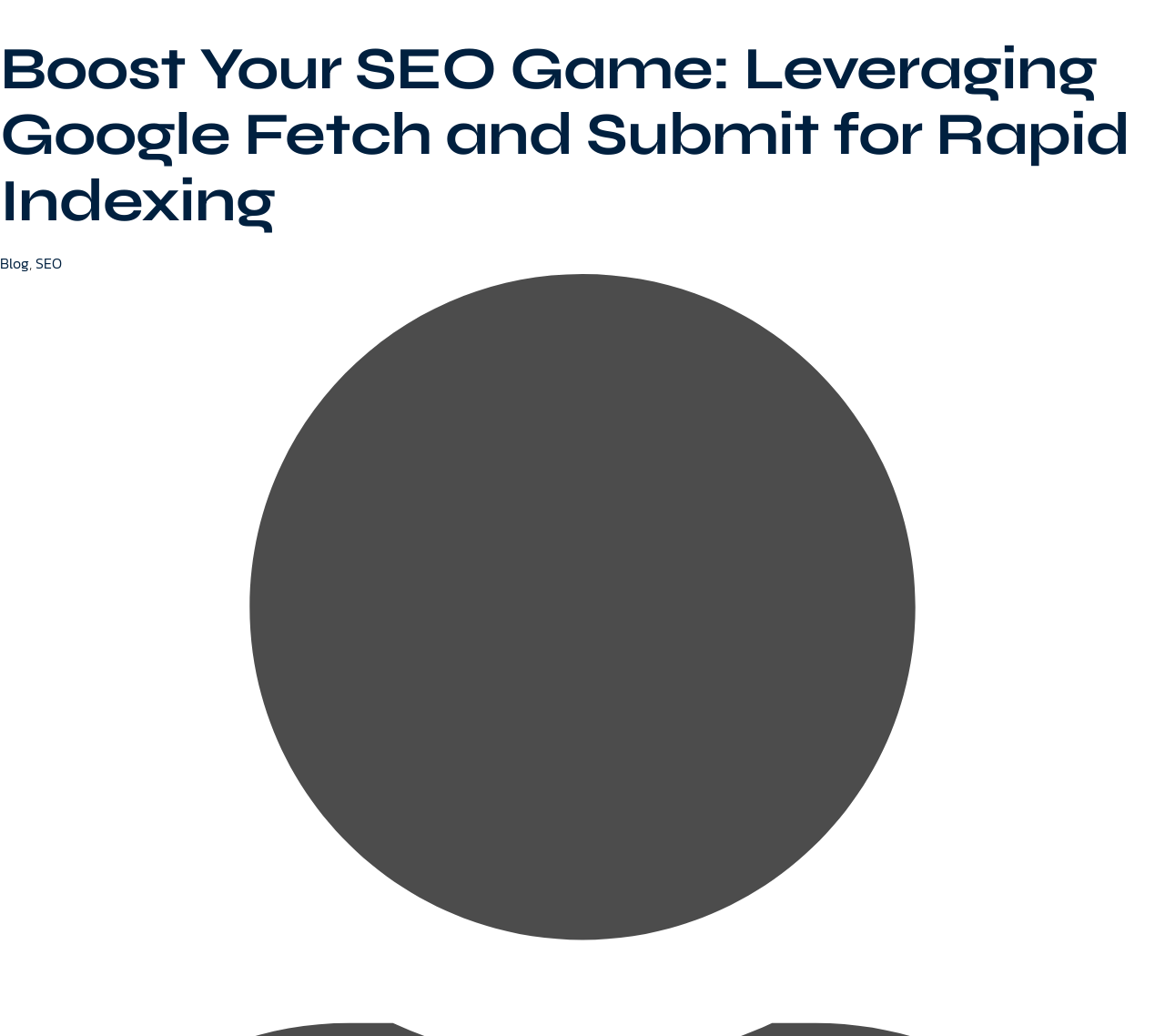Locate the bounding box coordinates of the clickable part needed for the task: "Get a FREE AUDIT".

[0.85, 0.015, 0.97, 0.056]